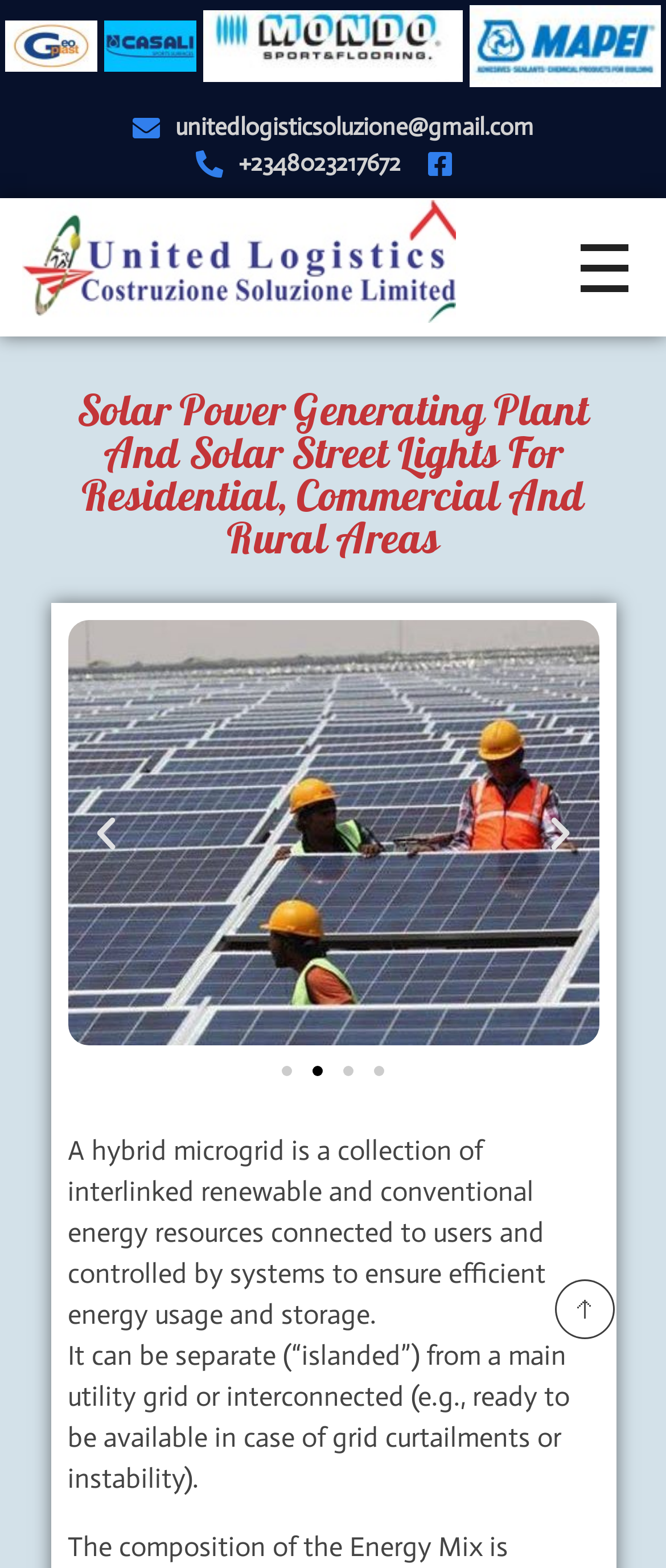What is the contact email?
Look at the screenshot and give a one-word or phrase answer.

unitedlogisticsoluzione@gmail.com